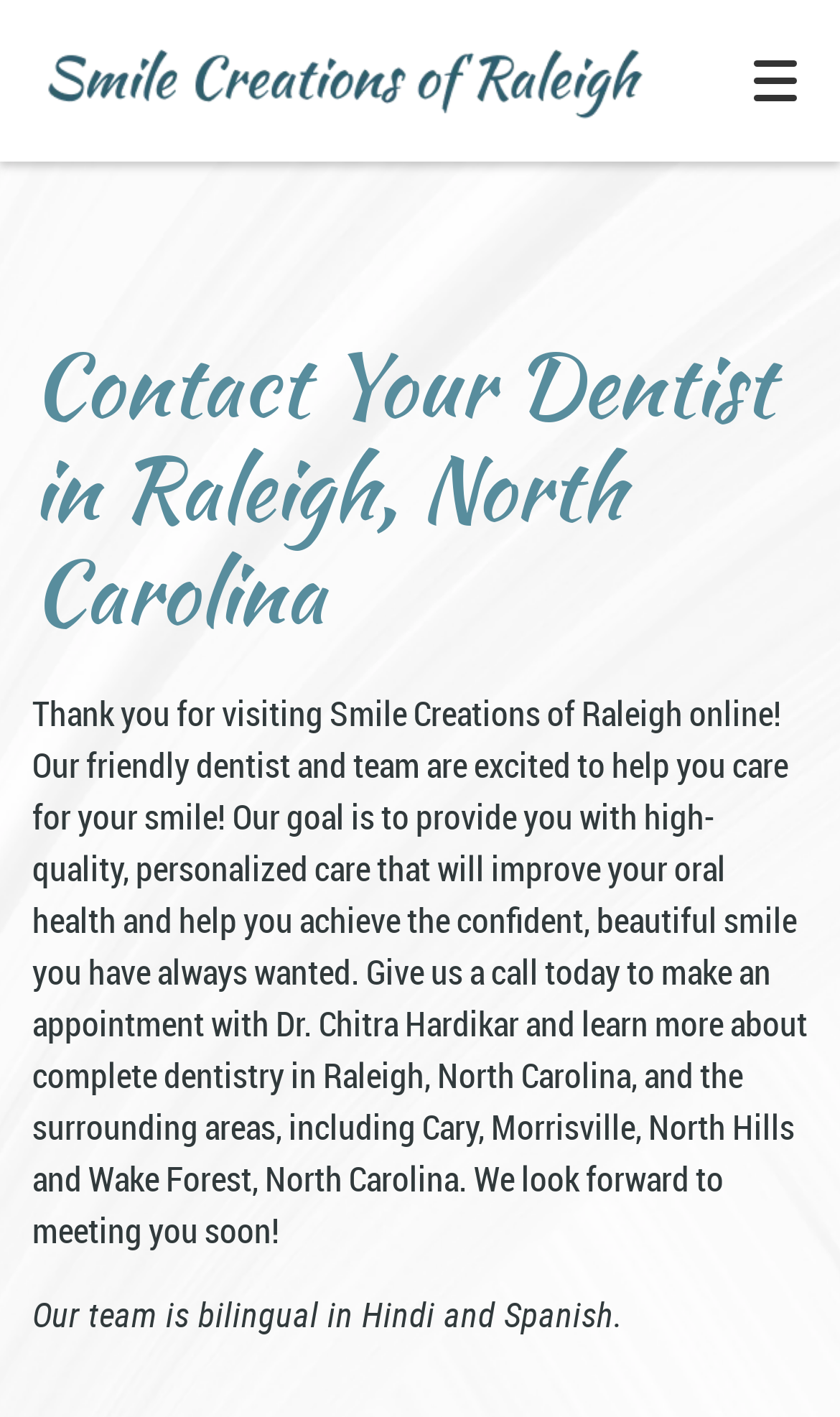Find and generate the main title of the webpage.

Contact Your Dentist in Raleigh, North Carolina